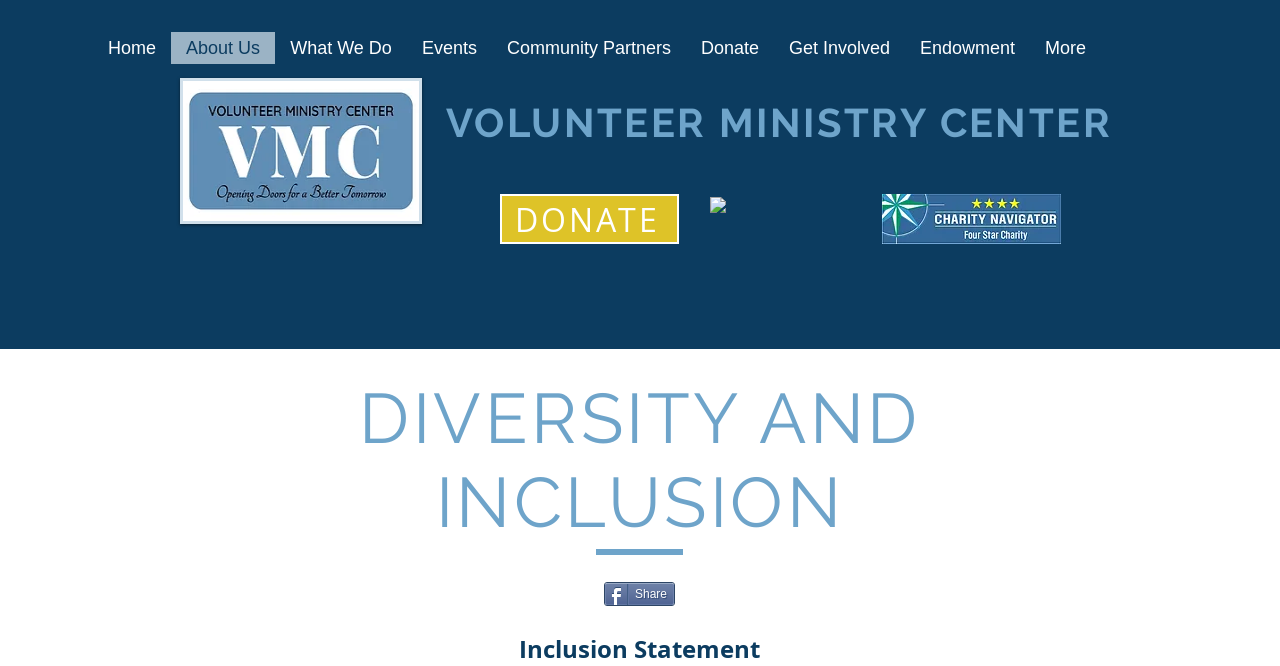Using details from the image, please answer the following question comprehensively:
What is the topic of the inclusion statement?

I associated the inclusion statement with the heading element 'DIVERSITY AND INCLUSION' which is nearby, indicating the topic of the statement.